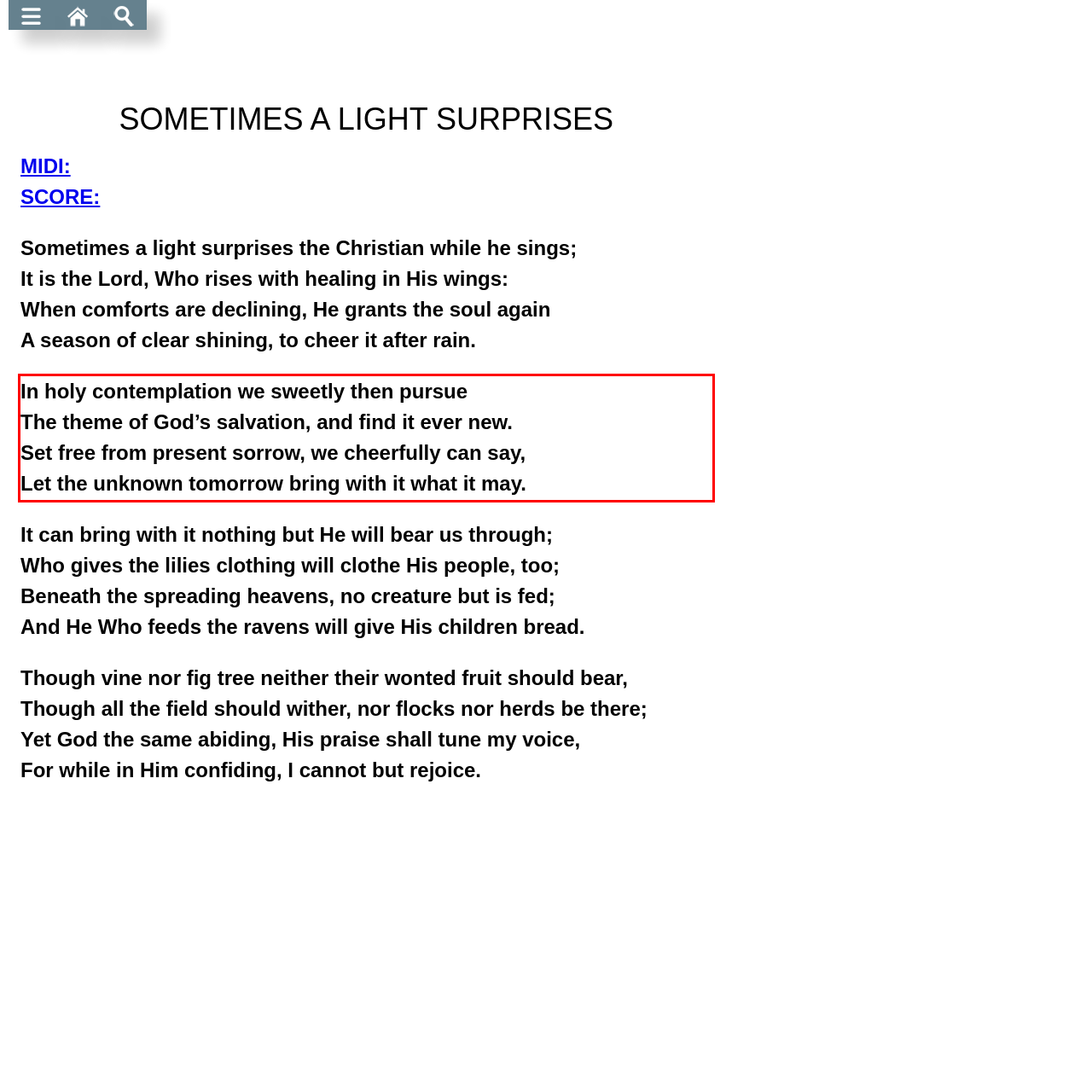Review the webpage screenshot provided, and perform OCR to extract the text from the red bounding box.

In holy contemplation we sweetly then pursue The theme of God’s salvation, and find it ever new. Set free from present sorrow, we cheerfully can say, Let the unknown tomorrow bring with it what it may.